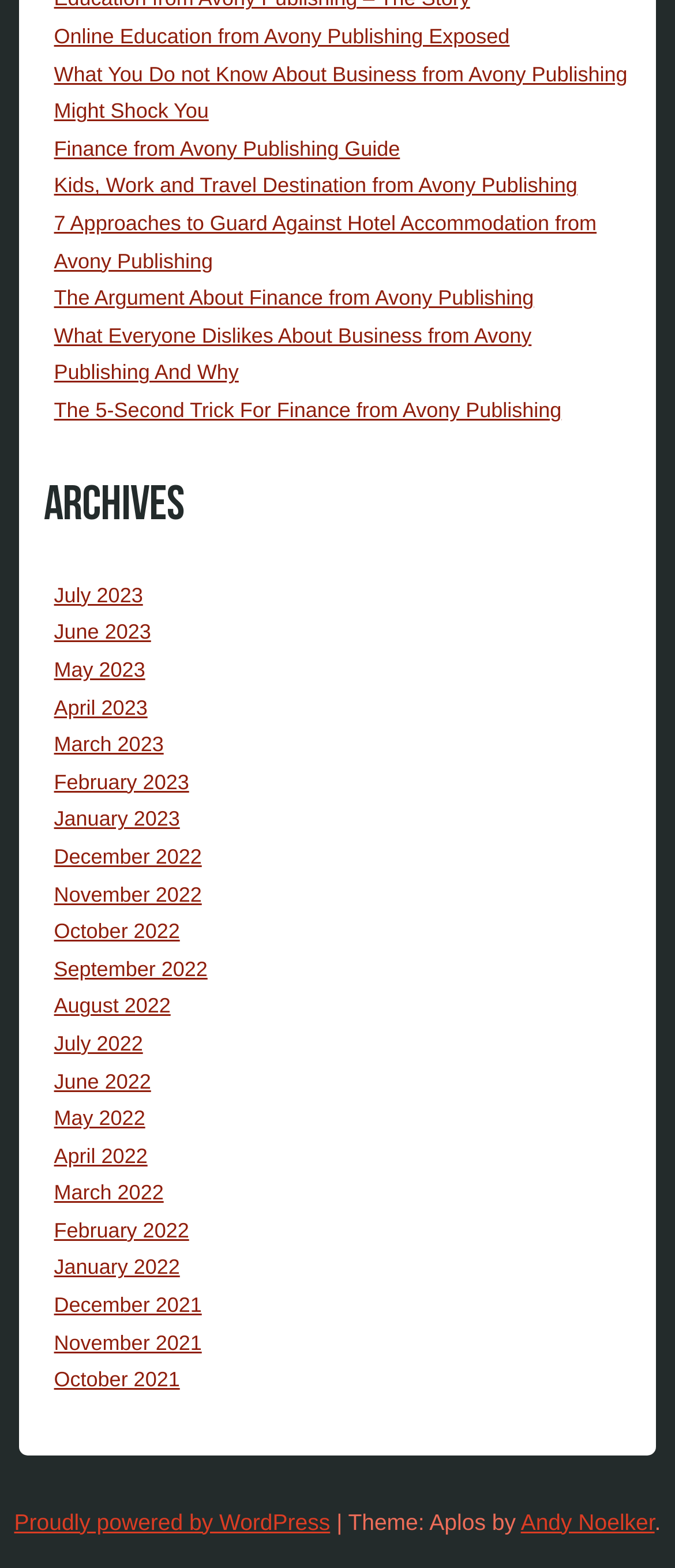Determine the bounding box coordinates of the section to be clicked to follow the instruction: "Subscribe to the Newsletter". The coordinates should be given as four float numbers between 0 and 1, formatted as [left, top, right, bottom].

None